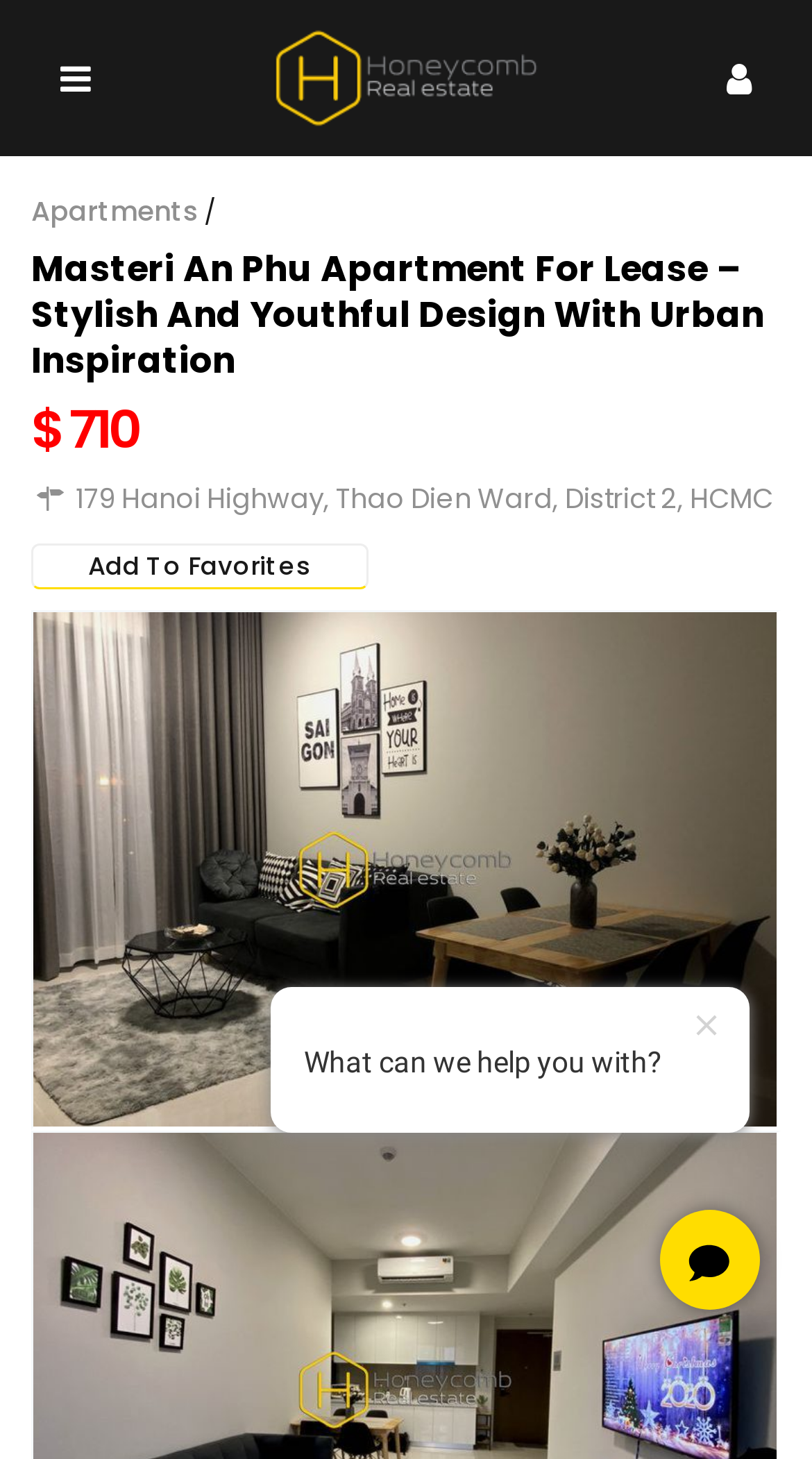Identify and extract the main heading of the webpage.

Masteri An Phu Apartment For Lease – Stylish And Youthful Design With Urban Inspiration